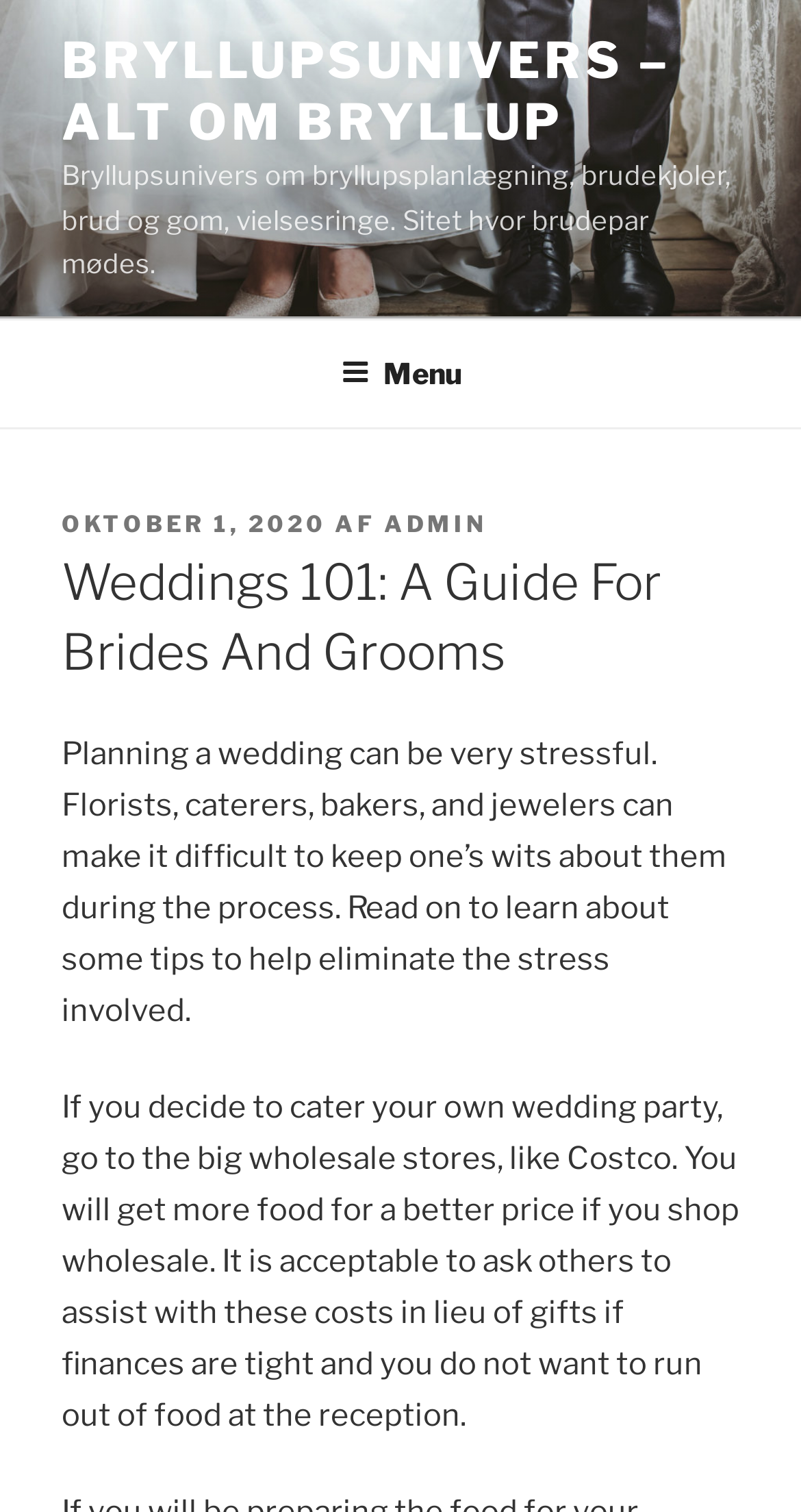Detail the various sections and features of the webpage.

The webpage is about wedding planning, specifically a guide for brides and grooms. At the top left of the page, there is a link to the website's main page, "BRYLLUPSUNIVERS – ALT OM BRYLLUP", followed by a brief description of the website. Below this, there is a navigation menu labeled "Topmenu" that spans the entire width of the page.

To the right of the navigation menu, there is a button labeled "Menu" that, when expanded, reveals a header section. This section contains a publication date, "OKTOBER 1, 2020", and the author's name, "ADMIN". Below this, there is a main heading, "Weddings 101: A Guide For Brides And Grooms", which is centered on the page.

The main content of the page is divided into two paragraphs. The first paragraph discusses the stress involved in wedding planning and invites the reader to learn about tips to eliminate this stress. The second paragraph provides a specific tip, suggesting that couples consider catering their own wedding party and shopping at wholesale stores like Costco to save money.

There are no images on the page, and the layout is primarily focused on text-based content. The overall structure of the page is organized, with clear headings and concise text, making it easy to follow and read.